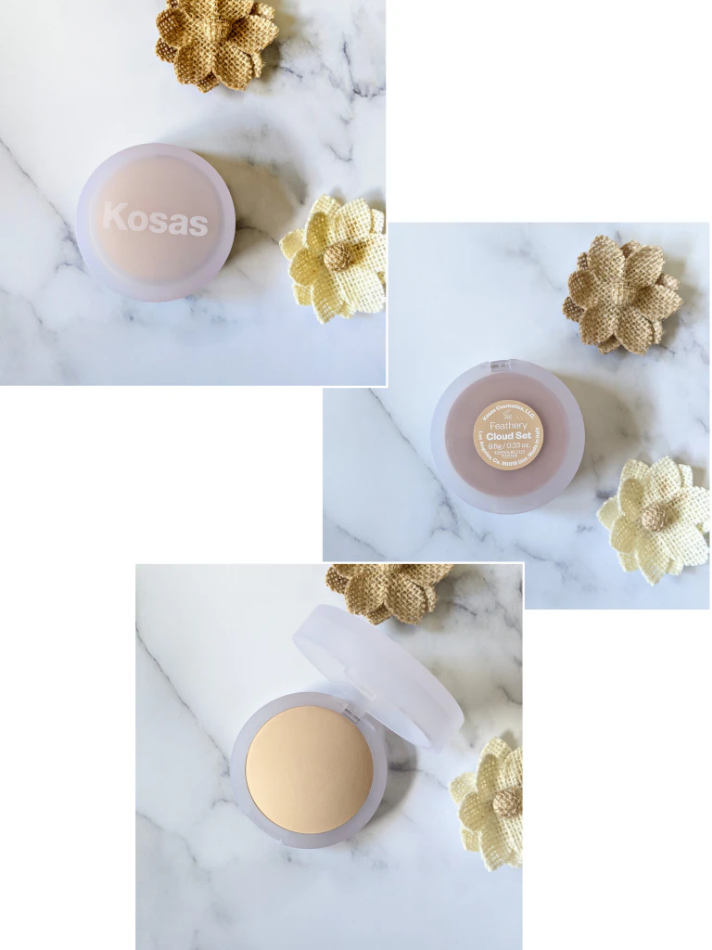Generate an elaborate caption for the given image.

The image showcases the Kosas Cloud Set Baked Talc-Free Vegan Powder, beautifully presented against a marble background adorned with delicate golden flowers. The first view displays the translucent light purple compact, which is simple yet elegant, featuring the brand name "Kosas" on the top. The second perspective reveals the compact slightly opened, highlighting the smooth powder inside—indicative of its lightweight and soft texture. This talc-free product is designed for ease of use, although it notably lacks a built-in mirror or brush, which may be a consideration for some users. Overall, the compact's aesthetic and thoughtful design reflect Kosas' commitment to clean beauty.